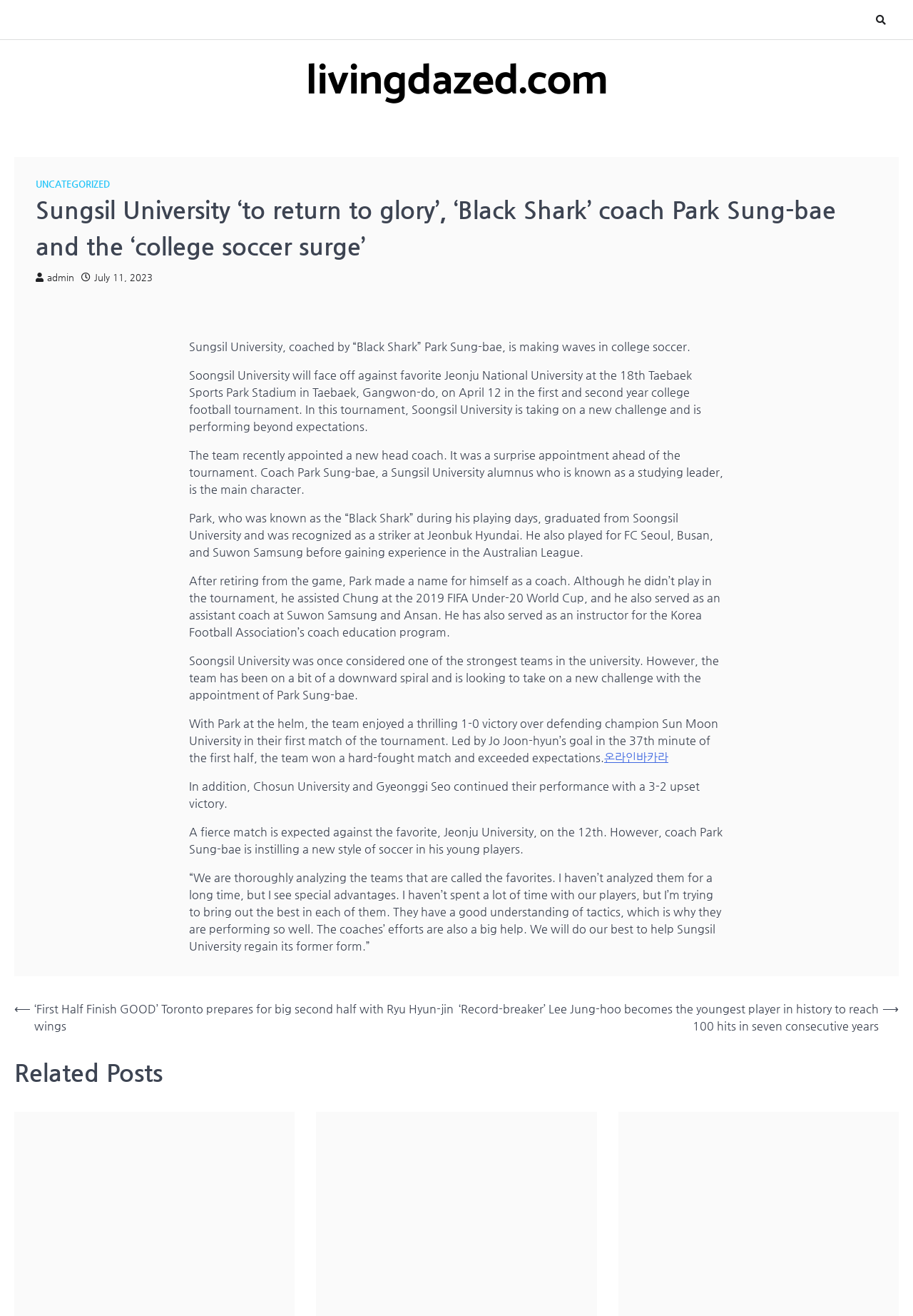What is the name of the university's coach?
Answer with a single word or short phrase according to what you see in the image.

Park Sung-bae